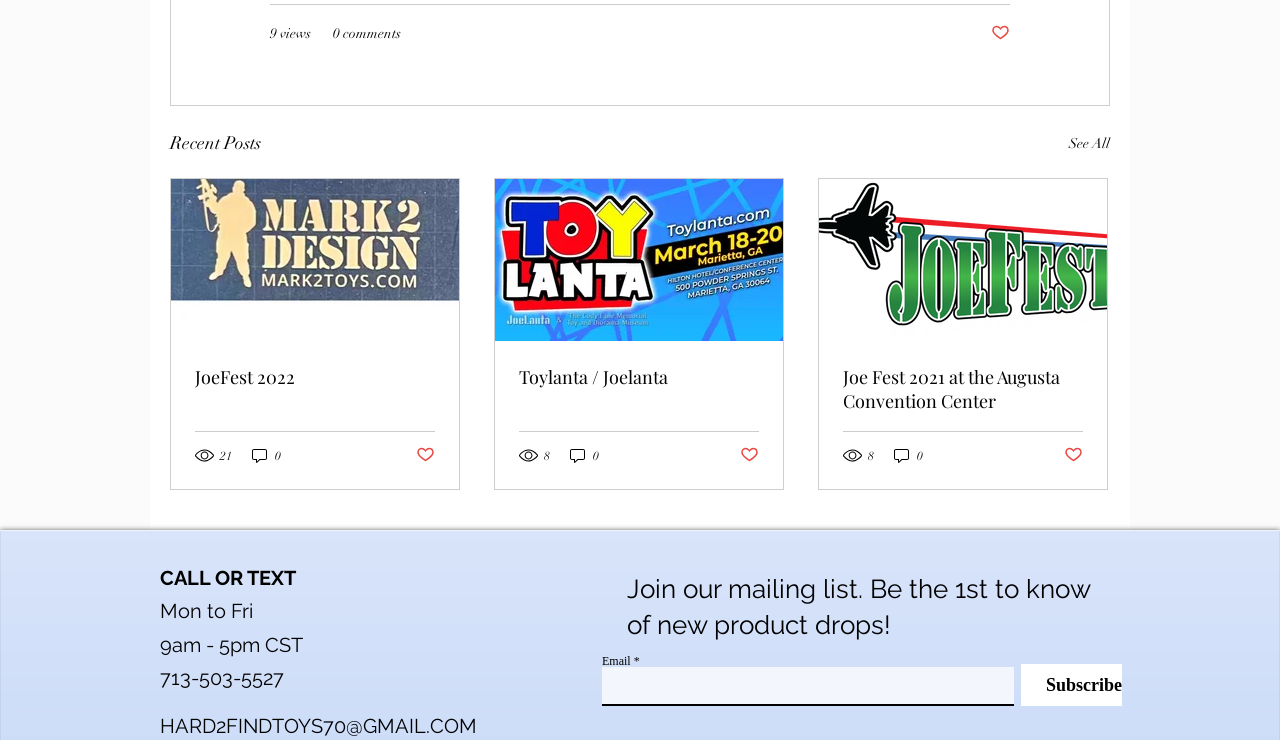What is the time period for calling or texting?
Please answer the question with a detailed response using the information from the screenshot.

The webpage displays a static text element that says 'Mon to Fri' and another element that says '9am - 5pm CST', which together indicate the time period for calling or texting.